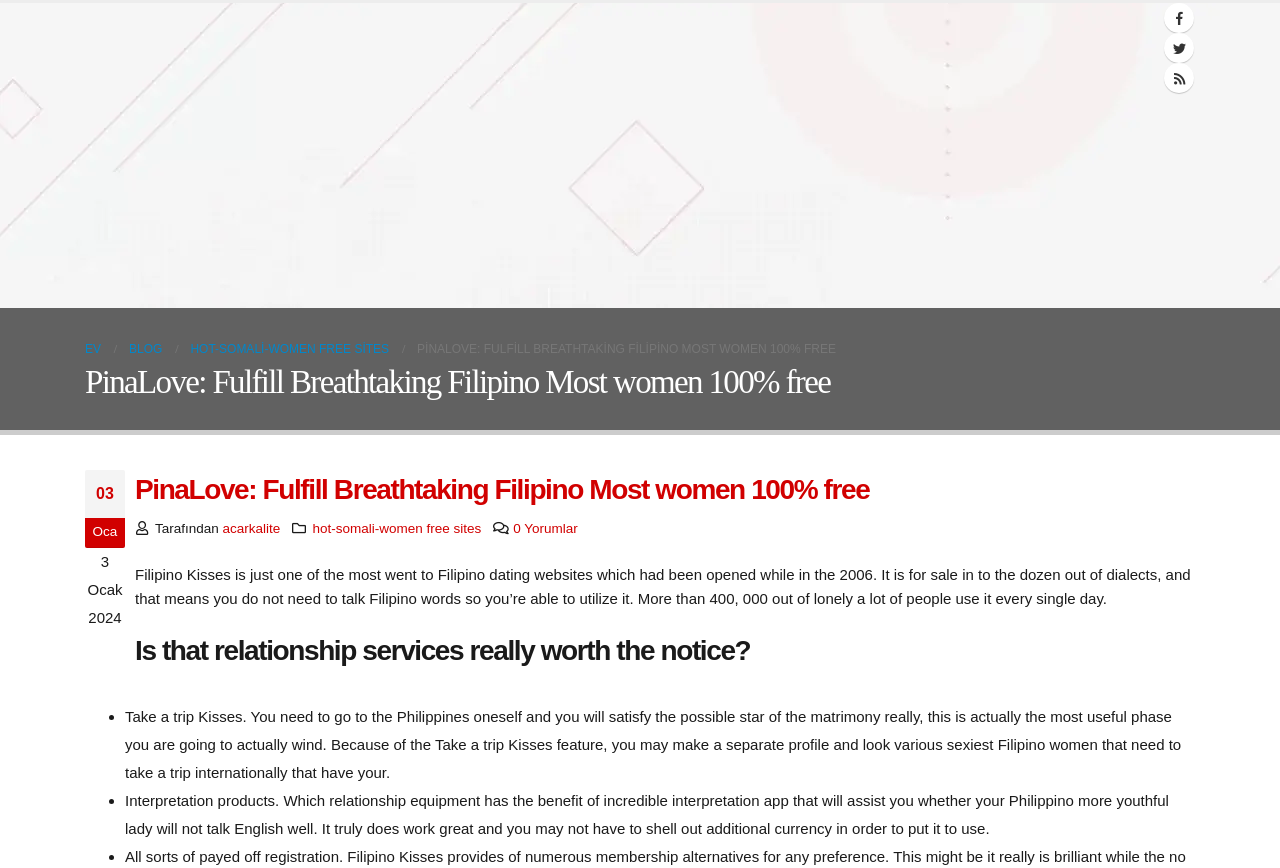Identify the bounding box coordinates for the element you need to click to achieve the following task: "Go to the 'BLOG' page". Provide the bounding box coordinates as four float numbers between 0 and 1, in the form [left, top, right, bottom].

[0.101, 0.386, 0.127, 0.418]